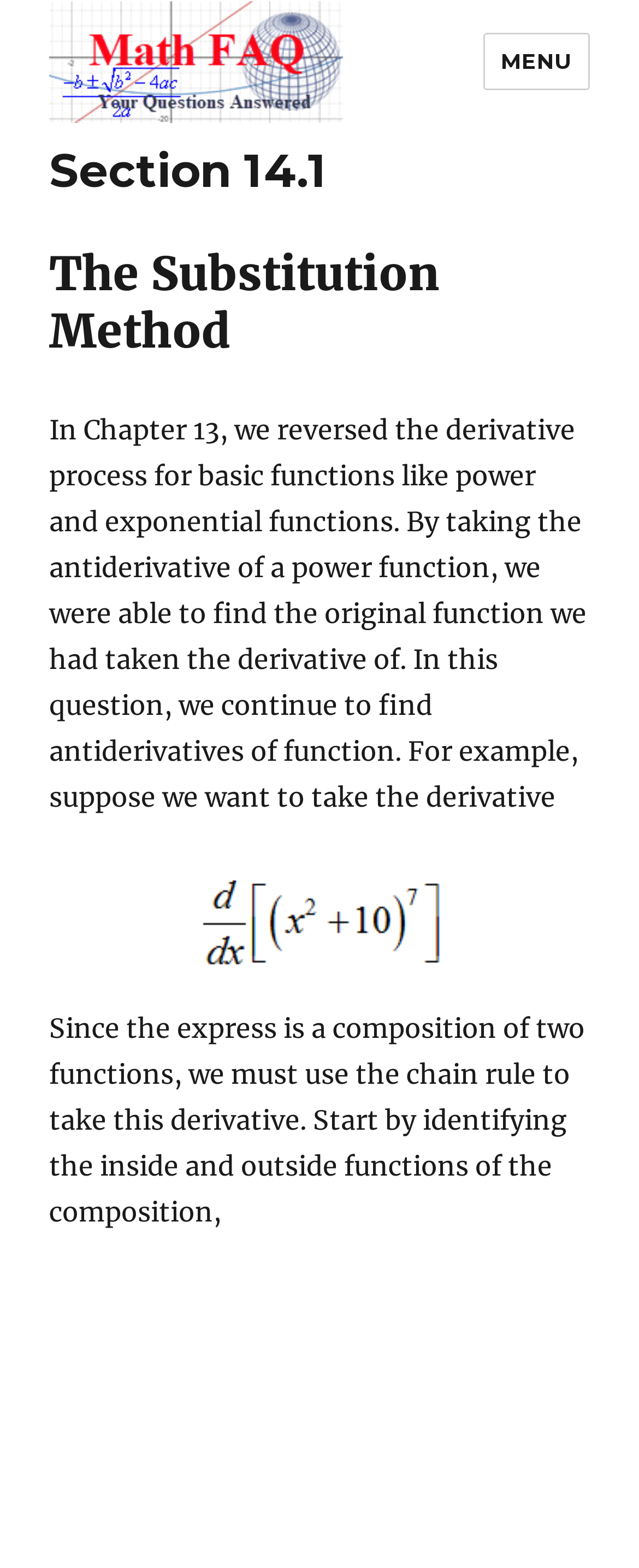What is the purpose of the chain rule in the given example?
Look at the image and answer the question with a single word or phrase.

To take derivative